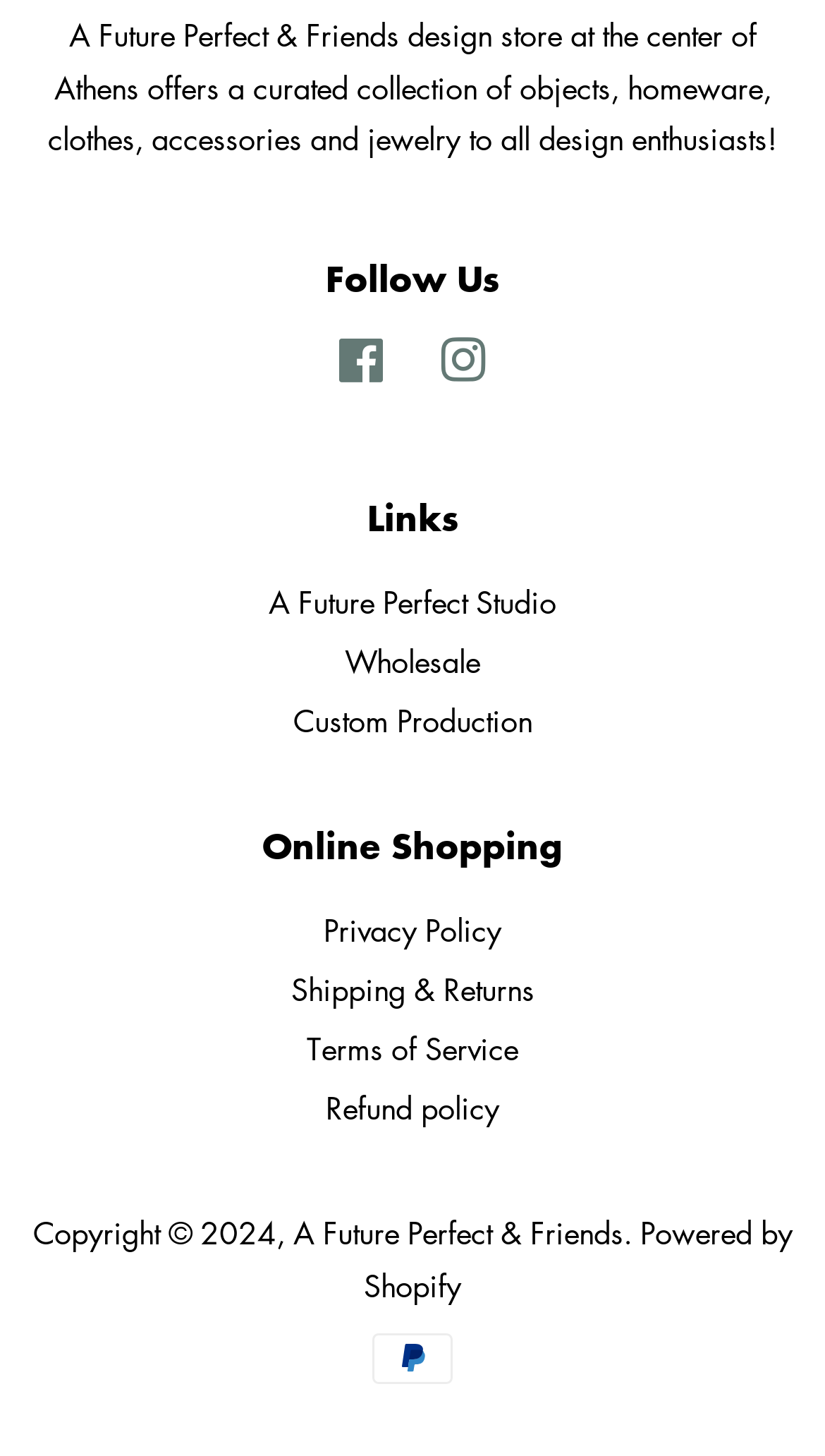Locate the bounding box coordinates of the element that should be clicked to execute the following instruction: "Go to online shopping".

[0.038, 0.561, 0.962, 0.598]